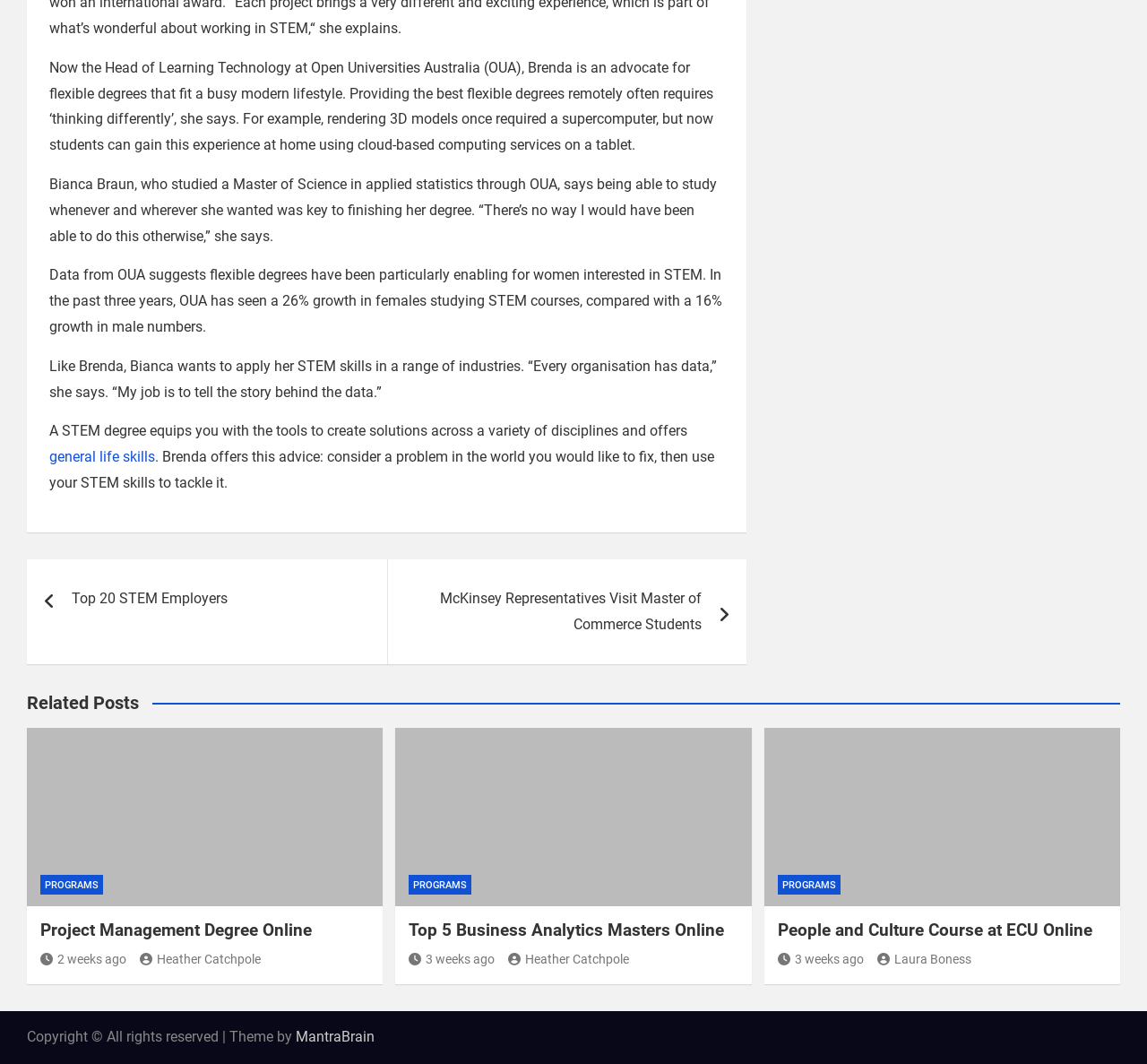Locate the bounding box coordinates of the region to be clicked to comply with the following instruction: "Read 'Top 20 STEM Employers'". The coordinates must be four float numbers between 0 and 1, in the form [left, top, right, bottom].

[0.023, 0.525, 0.337, 0.6]